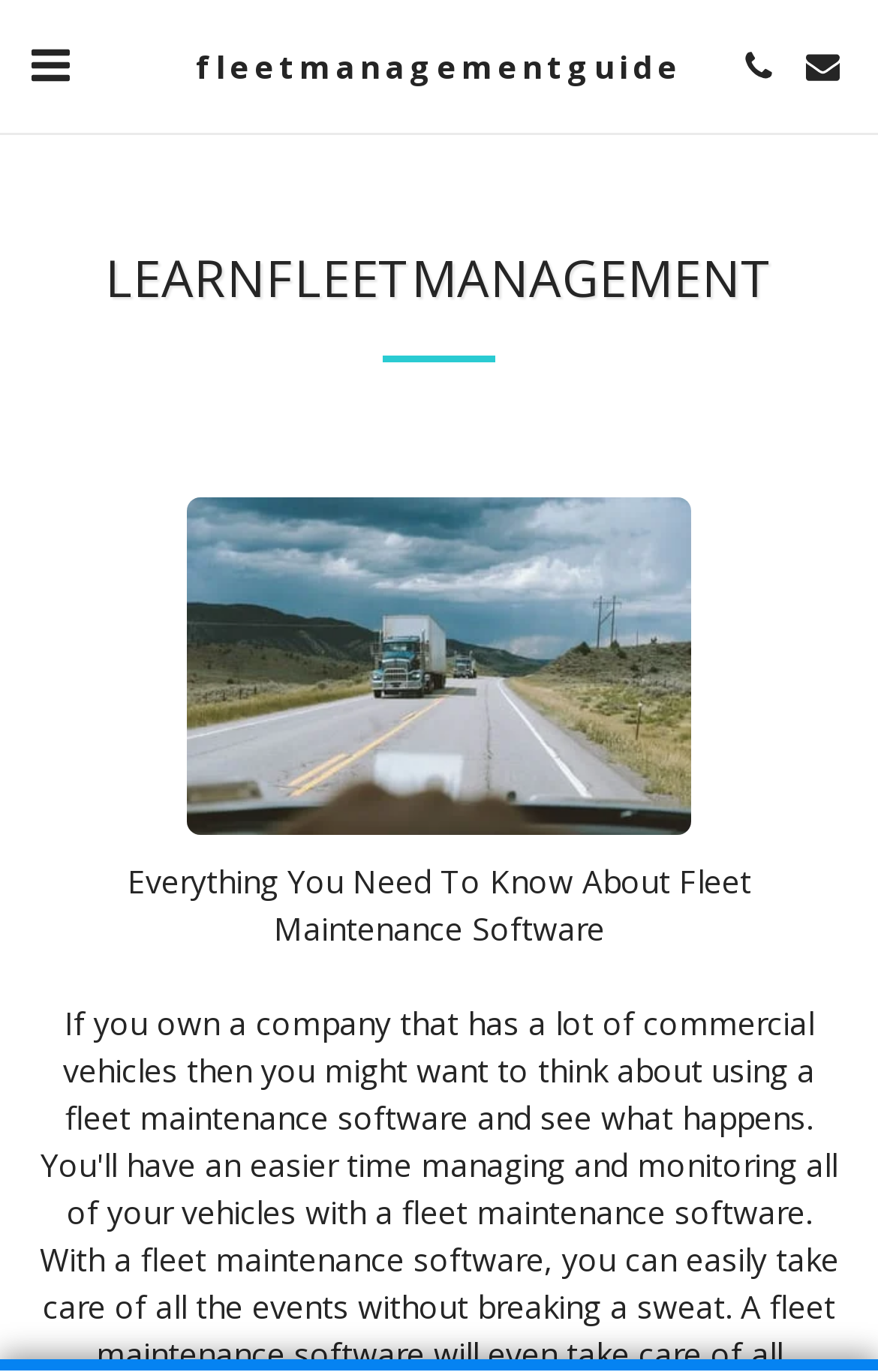What is the orientation of the separator on this webpage?
Using the image, provide a concise answer in one word or a short phrase.

Horizontal